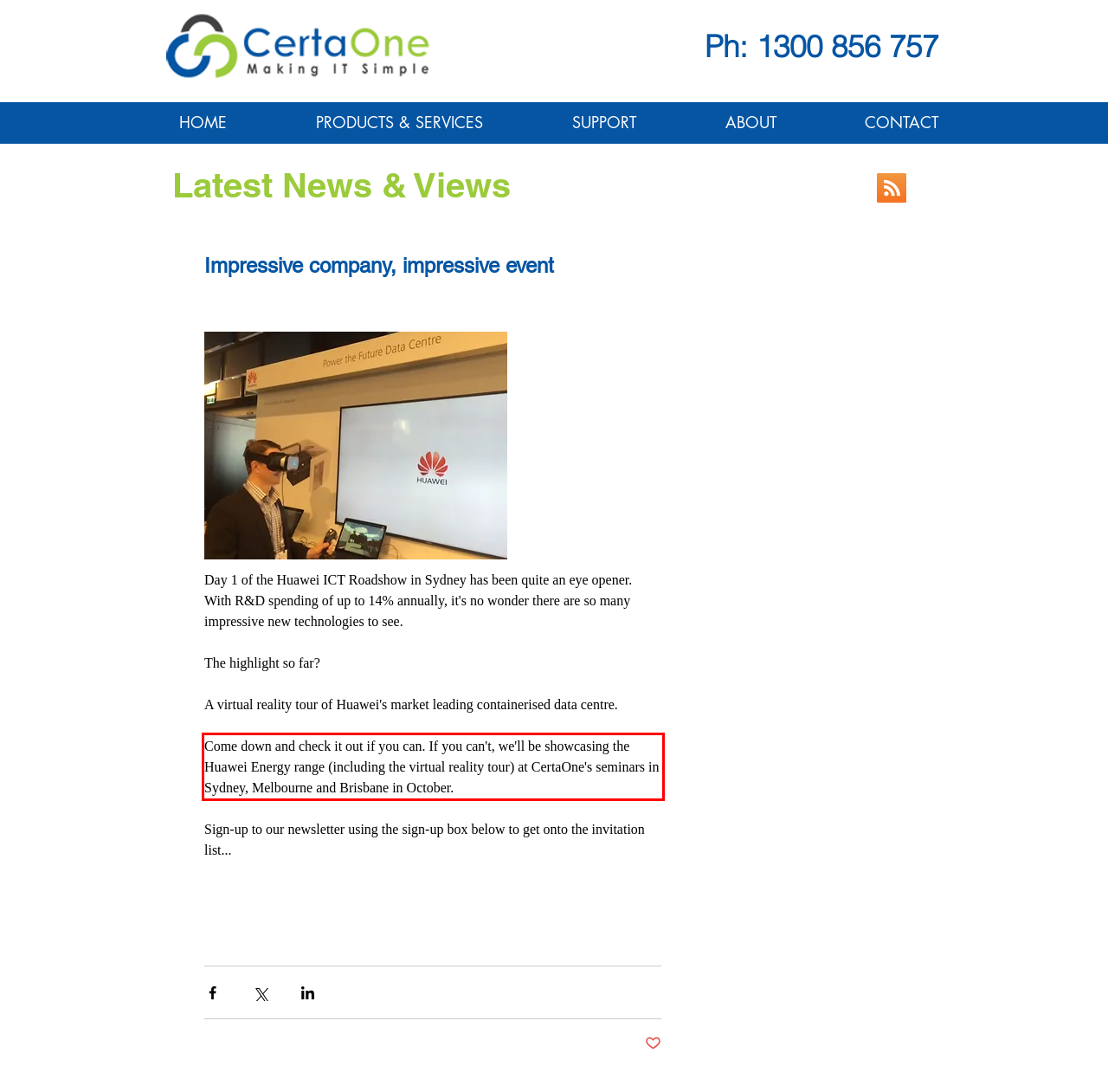You are given a screenshot with a red rectangle. Identify and extract the text within this red bounding box using OCR.

Come down and check it out if you can. If you can't, we'll be showcasing the Huawei Energy range (including the virtual reality tour) at CertaOne's seminars in Sydney, Melbourne and Brisbane in October.